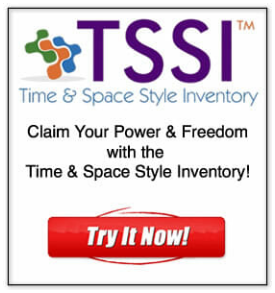Explain the image thoroughly, mentioning every notable detail.

The image features a promotional graphic for the Time & Space Style Inventory (TSSI), a tool designed to help individuals optimize their organization and time management skills. The TSSI logo is prominently displayed at the top, accompanied by colorful, interconnected shapes symbolizing creativity and structure. Below the logo, a compelling call to action reads, "Claim Your Power & Freedom with the Time & Space Style Inventory!" inviting viewers to engage with the resource. At the bottom of the image, a bold red button labeled "Try It Now!" encourages immediate action, emphasizing the opportunity for users to enhance their organizational strategies and reclaim control over their daily lives. This visual serves as a motivating prompt for those seeking effective solutions, particularly within the context of managing challenges associated with ADHD.